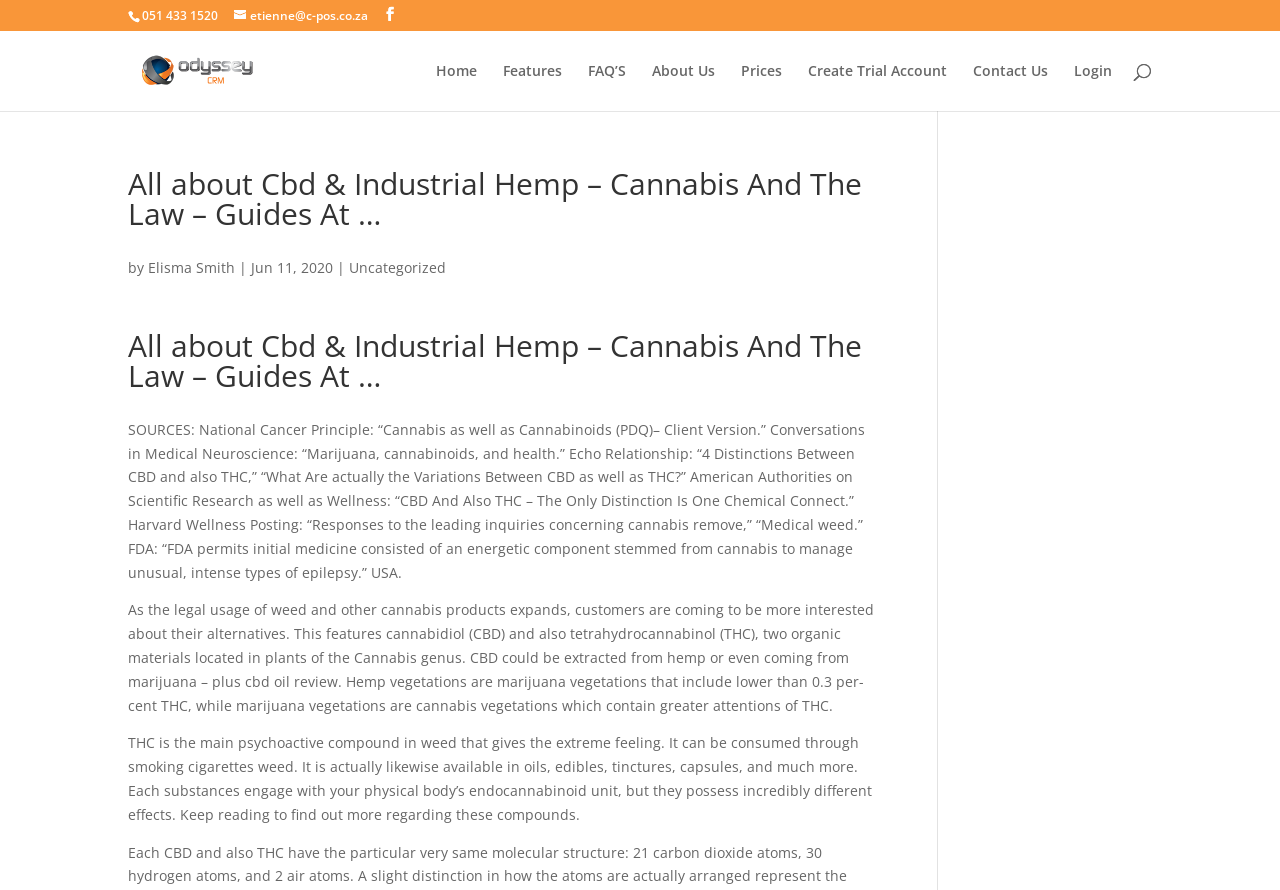Identify the bounding box coordinates of the section to be clicked to complete the task described by the following instruction: "click the 'Odyssey CRM' link". The coordinates should be four float numbers between 0 and 1, formatted as [left, top, right, bottom].

[0.103, 0.067, 0.205, 0.088]